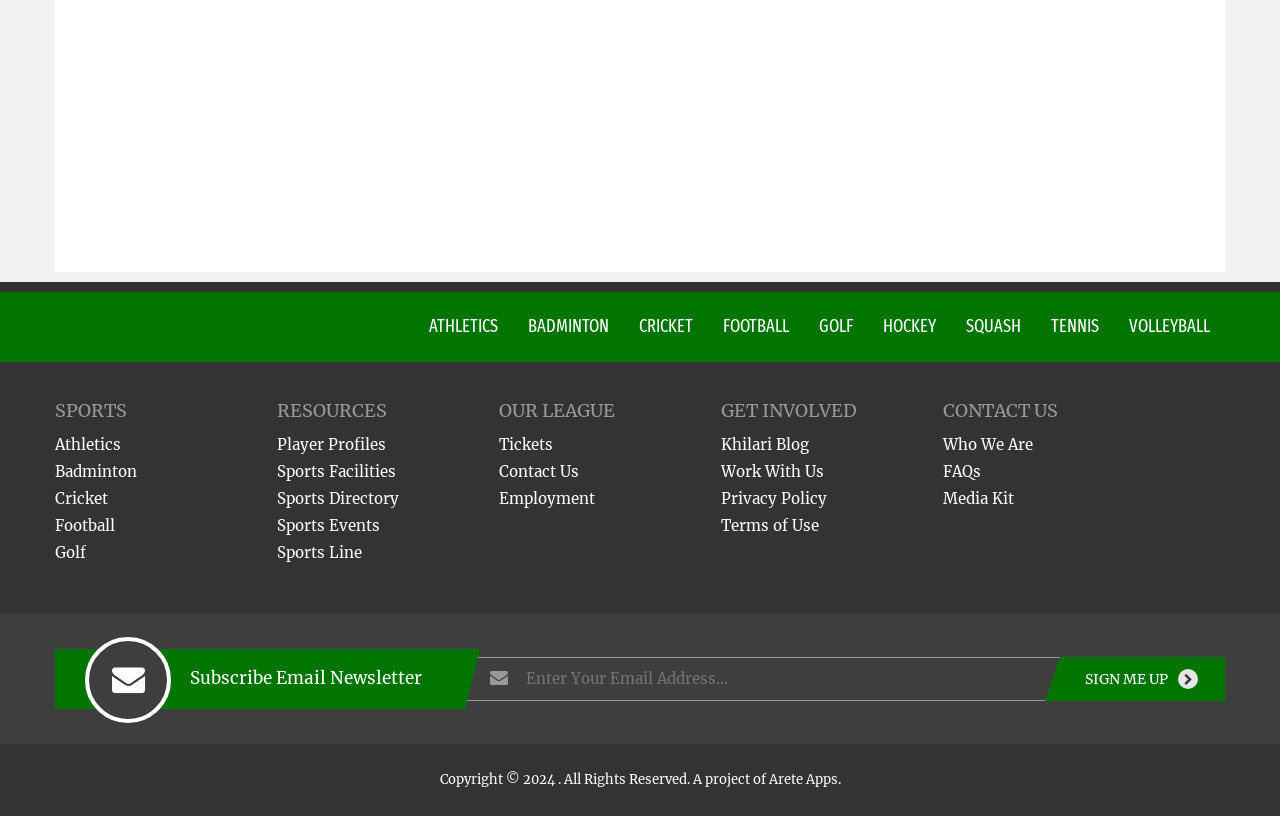Using the given description, provide the bounding box coordinates formatted as (top-left x, top-left y, bottom-right x, bottom-right y), with all values being floating point numbers between 0 and 1. Description: Sports Directory

[0.216, 0.599, 0.312, 0.622]